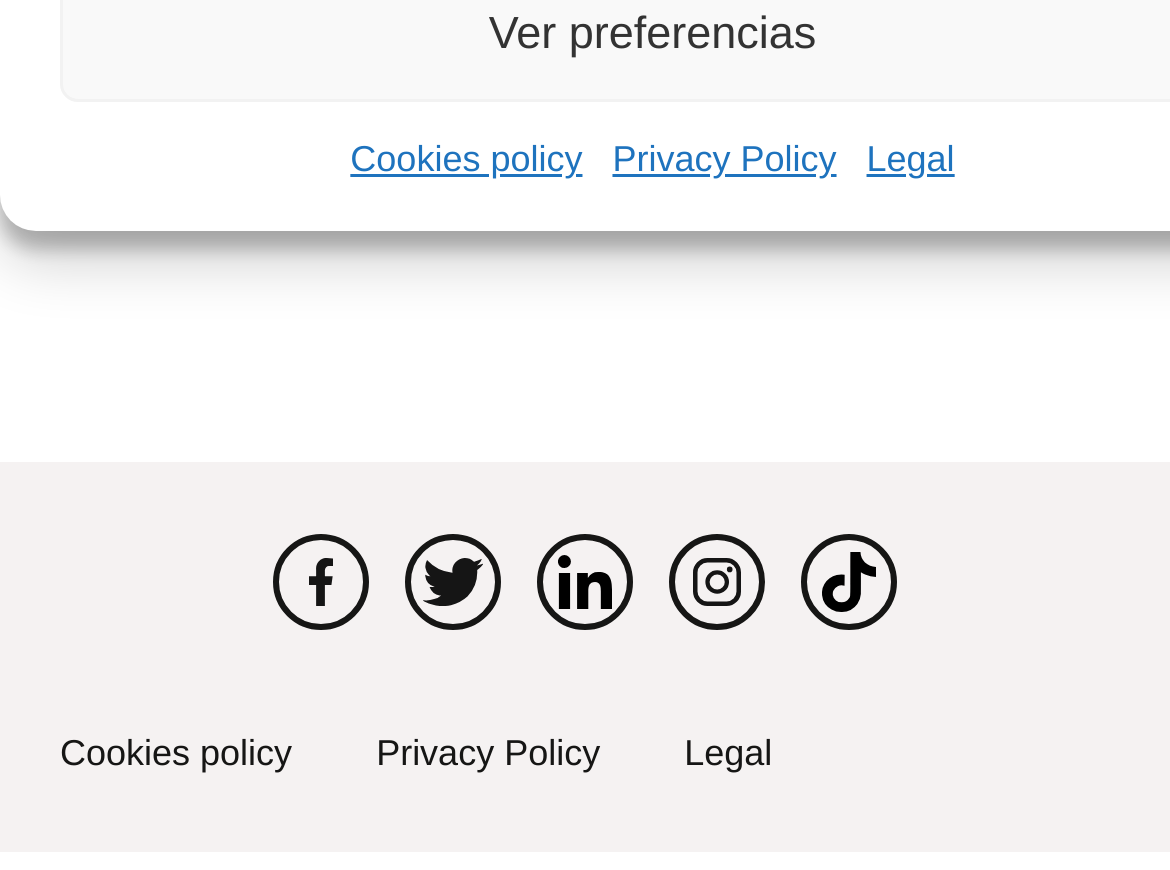Show the bounding box coordinates for the HTML element as described: "Twitter".

[0.346, 0.614, 0.428, 0.724]